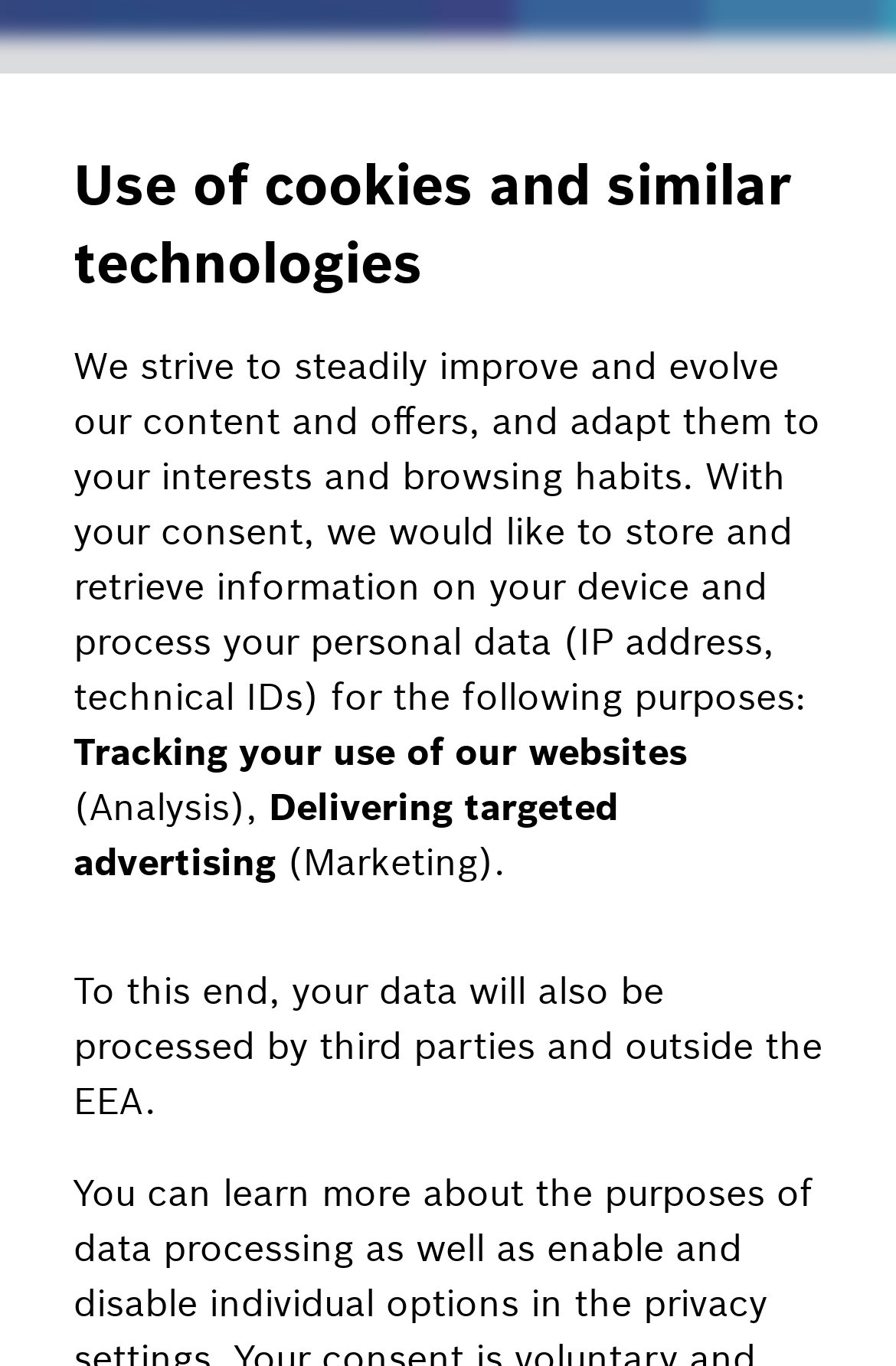Provide the bounding box coordinates for the UI element that is described as: "parent_node: Bosch Building Technologies".

[0.038, 0.061, 0.372, 0.132]